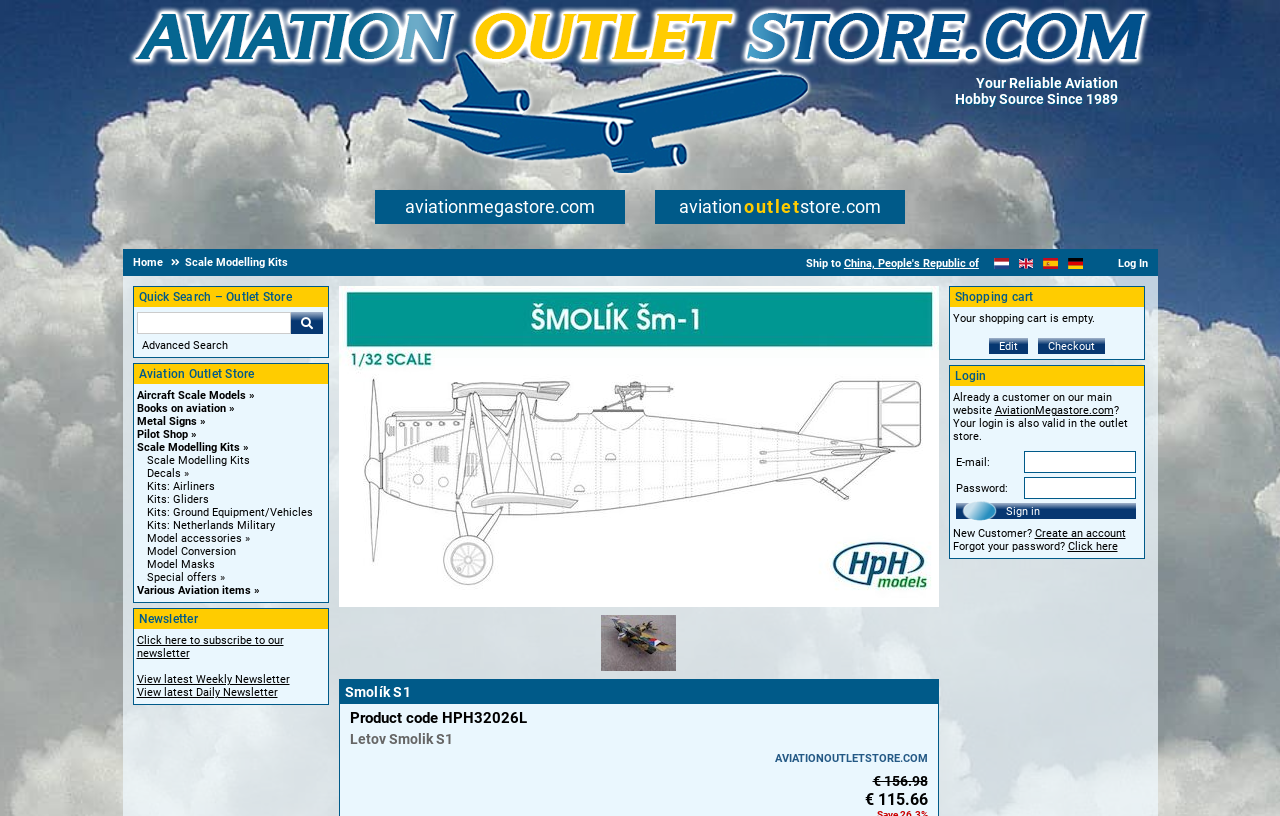What is the name of the online store?
Please use the image to deliver a detailed and complete answer.

I determined the answer by looking at the top-left corner of the webpage, where it says 'Aviation Outlet Store'.